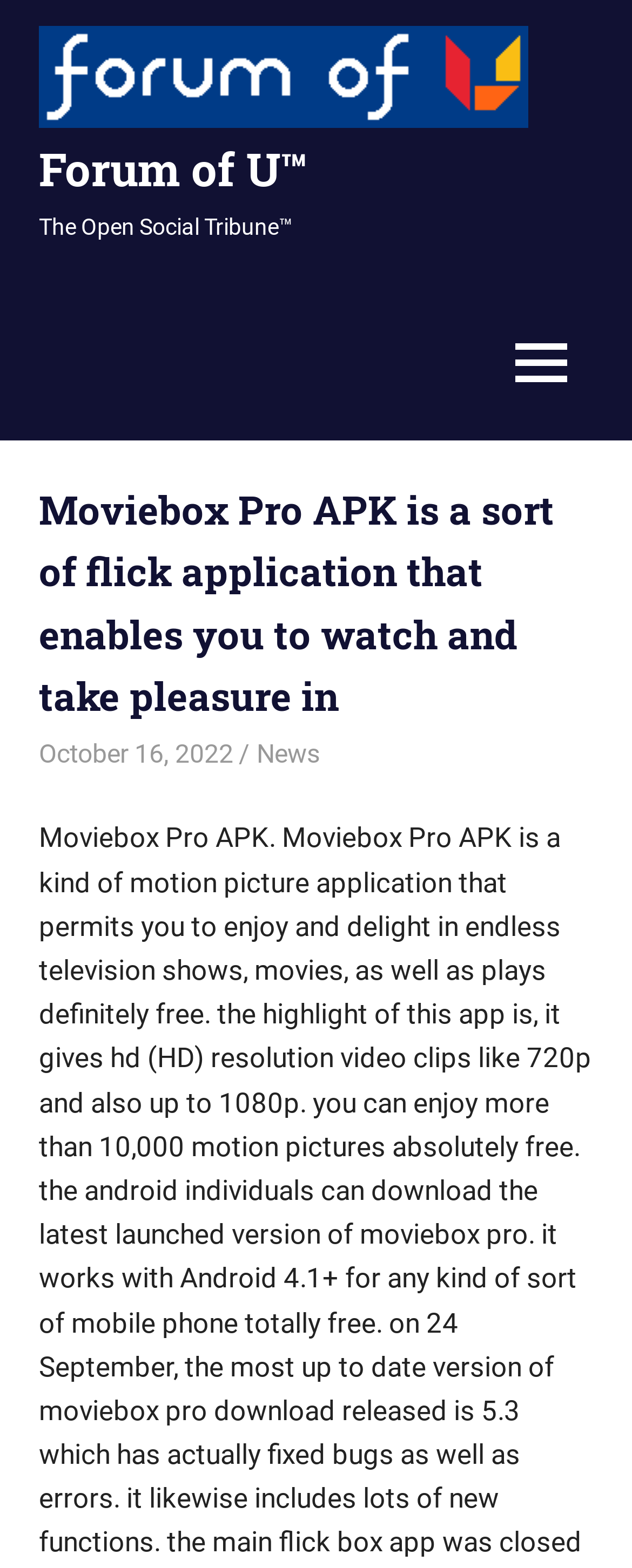Using the given element description, provide the bounding box coordinates (top-left x, top-left y, bottom-right x, bottom-right y) for the corresponding UI element in the screenshot: parent_node: Forum of U™

[0.062, 0.02, 0.877, 0.039]